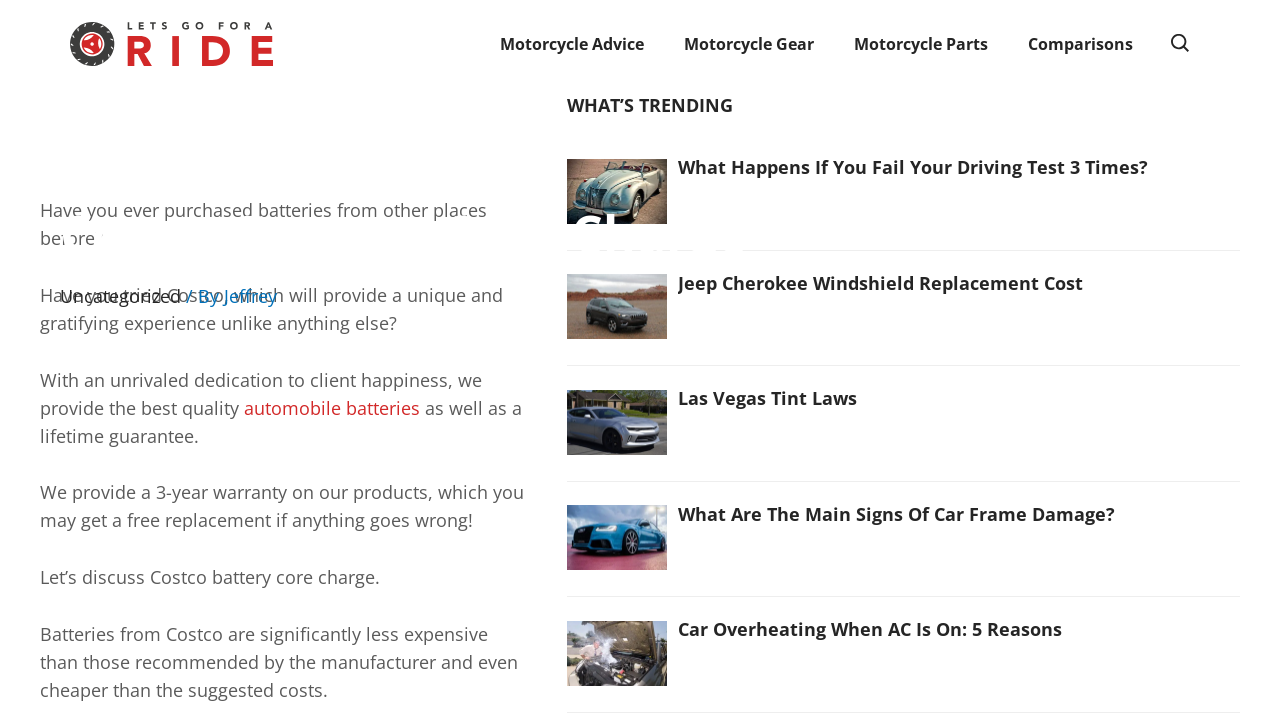What is the purpose of the 'WHAT'S TRENDING' section?
Answer briefly with a single word or phrase based on the image.

To provide related articles